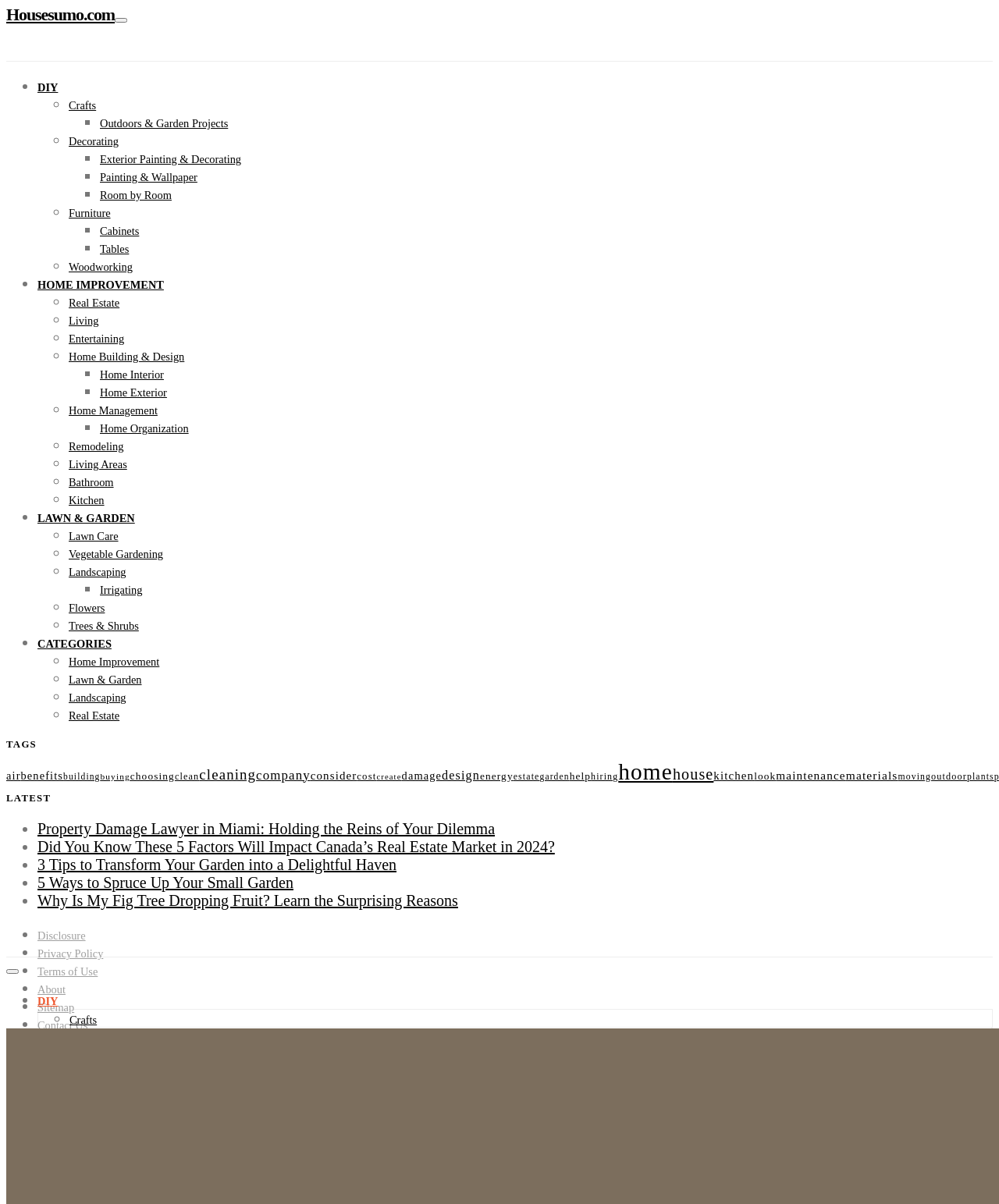Please locate and retrieve the main header text of the webpage.

5 Reasons Cordless Drills are Better for DIY Home